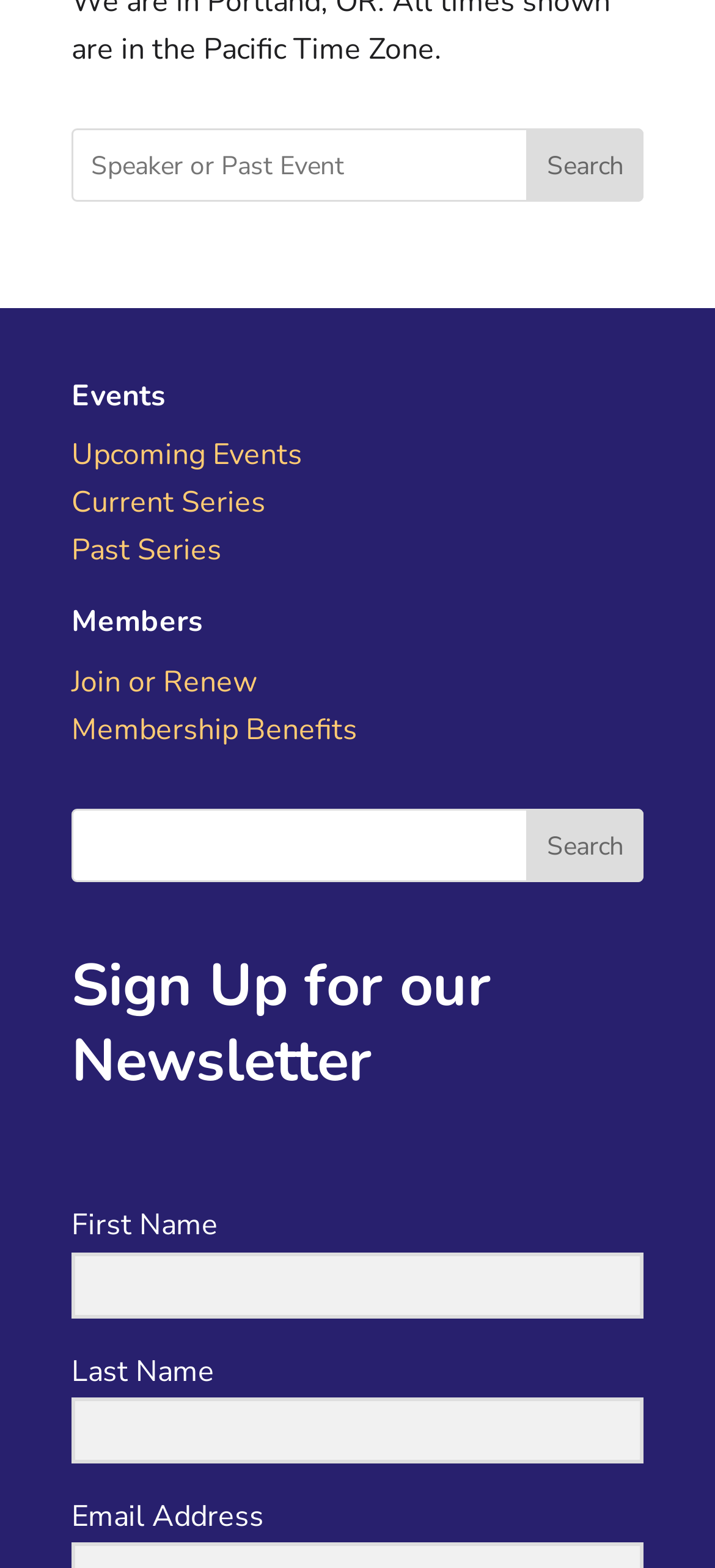Determine the bounding box coordinates for the HTML element mentioned in the following description: "parent_node: First Name name="FNAME"". The coordinates should be a list of four floats ranging from 0 to 1, represented as [left, top, right, bottom].

[0.1, 0.798, 0.9, 0.841]